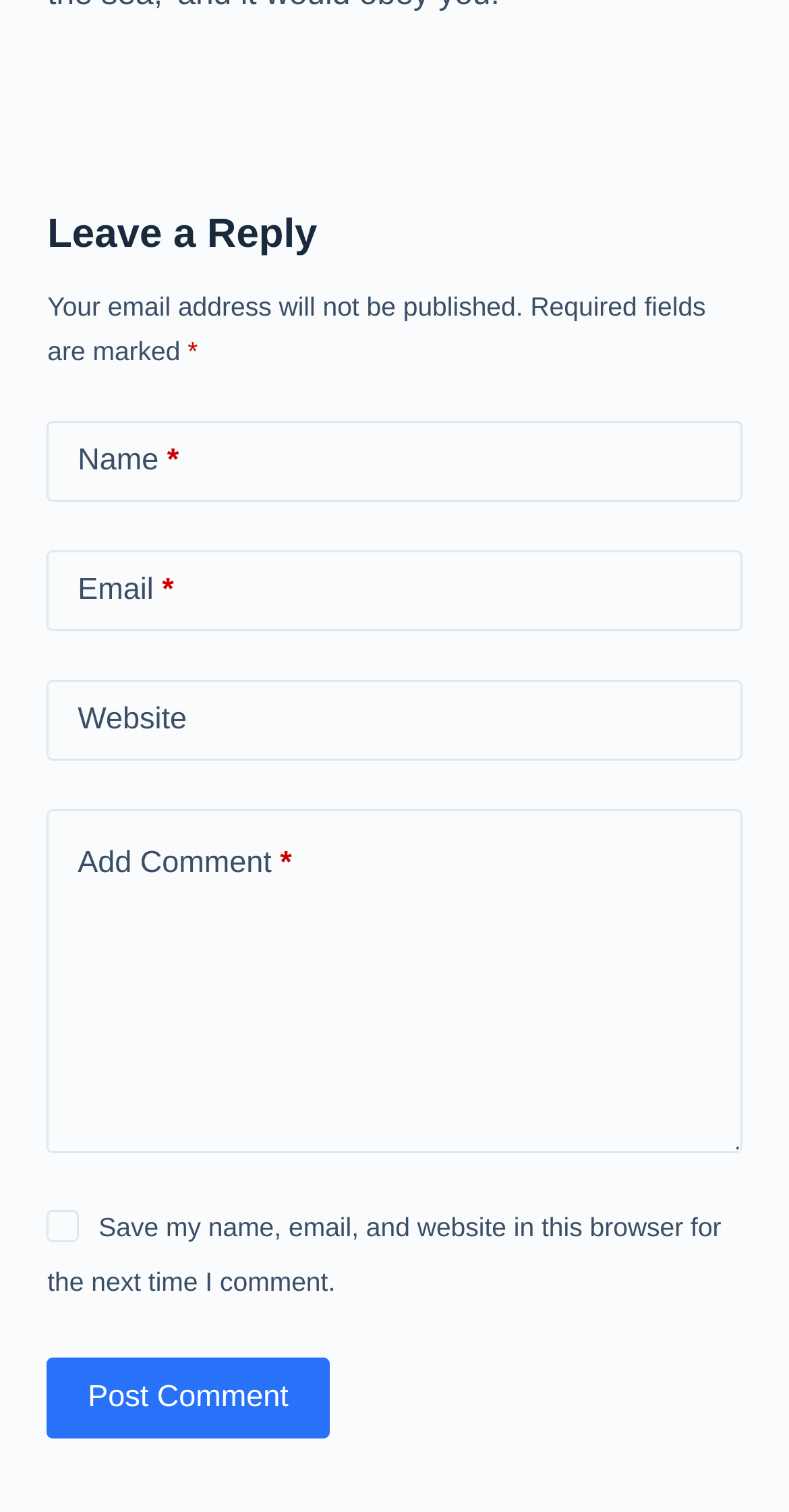What is the purpose of this webpage?
Could you answer the question with a detailed and thorough explanation?

The webpage has a heading 'Leave a Reply' and several input fields for name, email, website, and comment, indicating that the purpose of this webpage is to allow users to leave a comment.